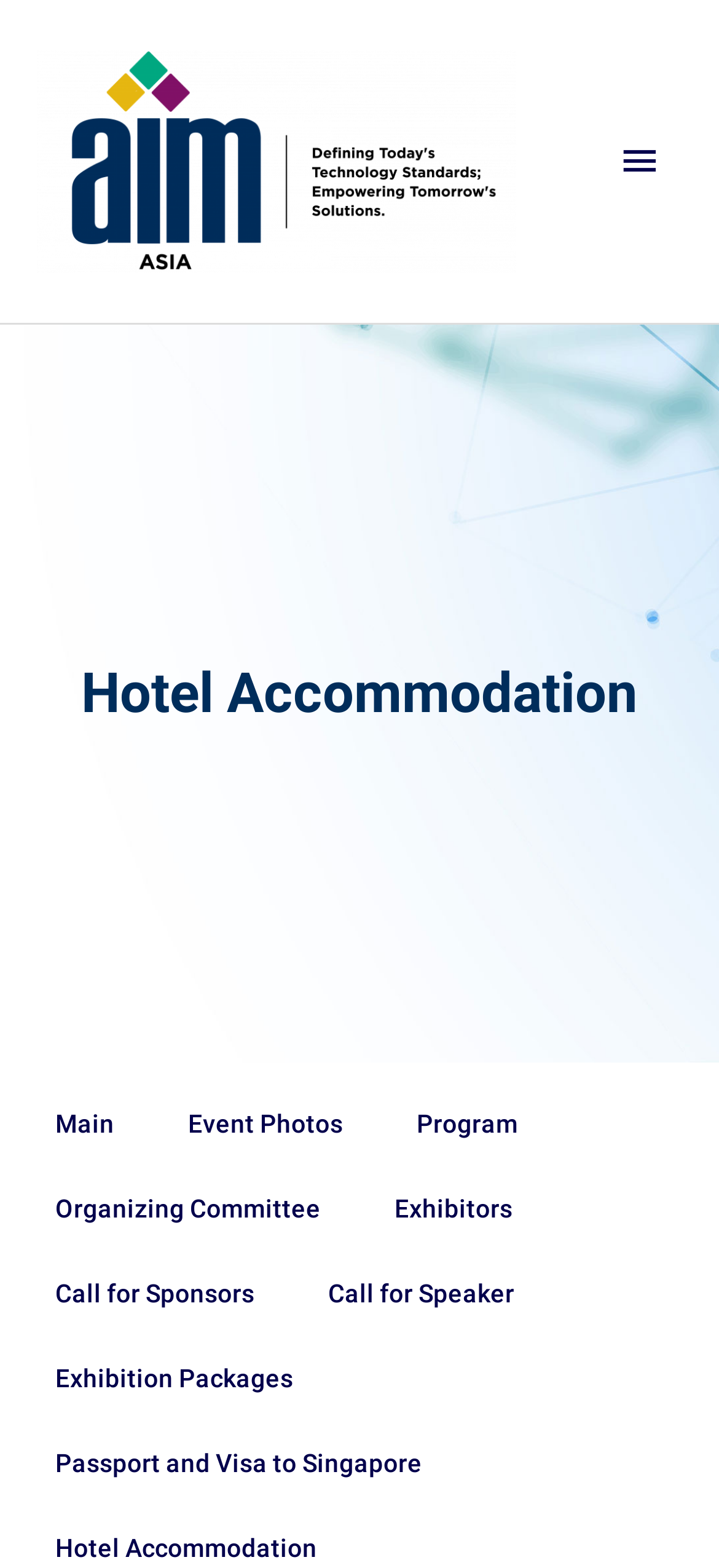How many links are there in the main menu?
Please look at the screenshot and answer using one word or phrase.

8